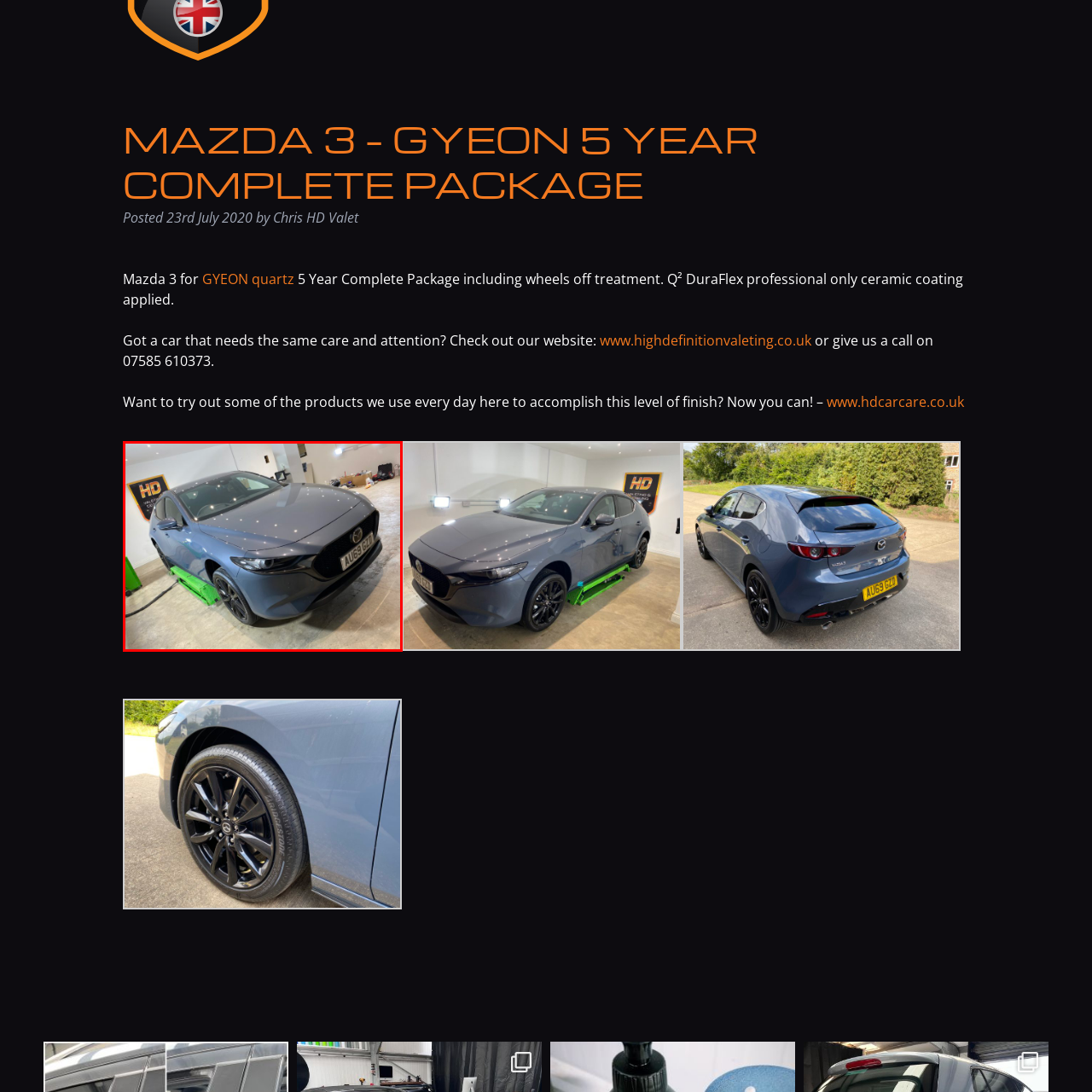Look closely at the image surrounded by the red box, Why is the floor unfinished? Give your answer as a single word or phrase.

to enhance focus on the vehicle